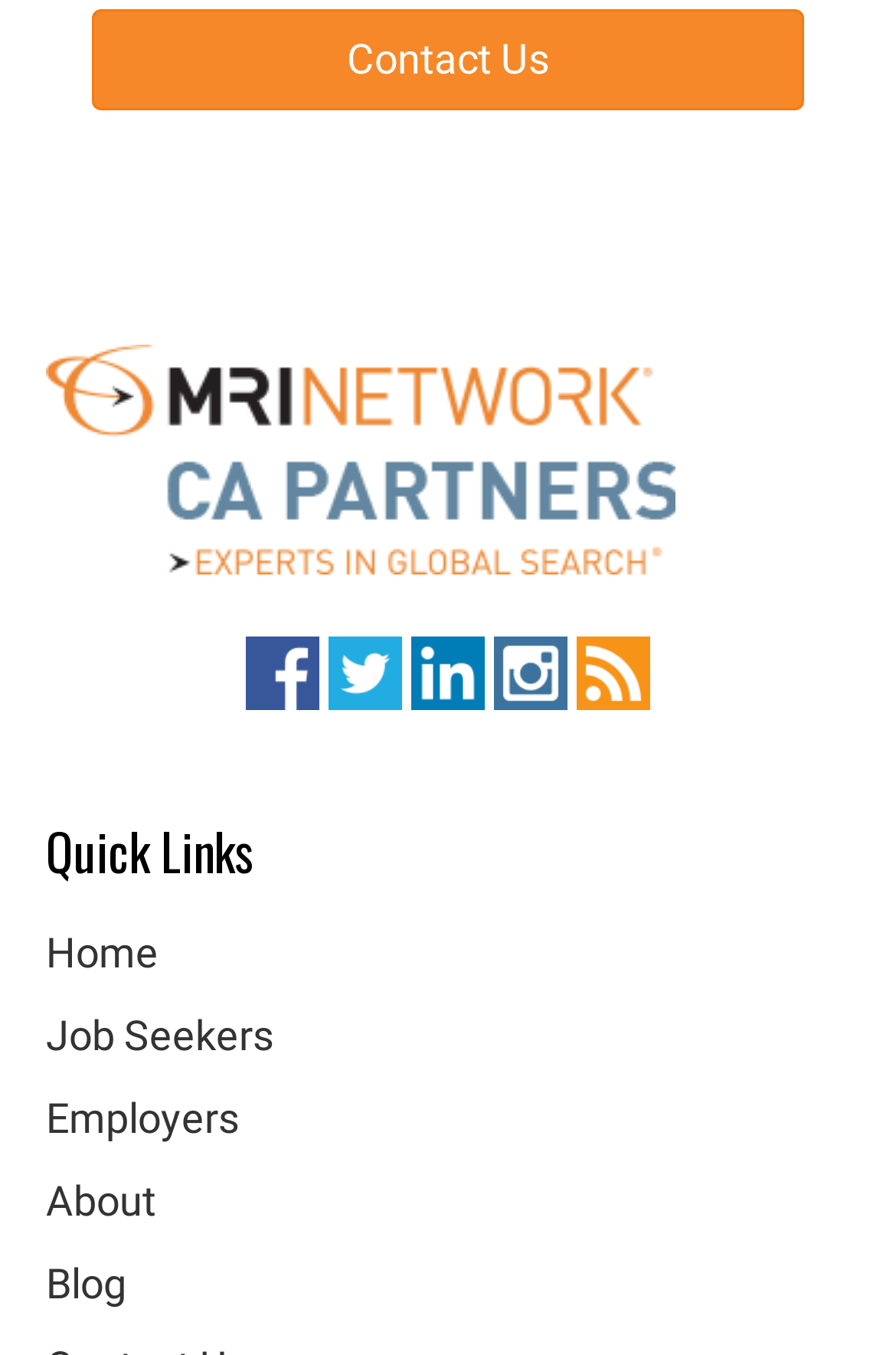Determine the bounding box coordinates of the clickable element to complete this instruction: "Contact us". Provide the coordinates in the format of four float numbers between 0 and 1, [left, top, right, bottom].

[0.103, 0.006, 0.897, 0.081]